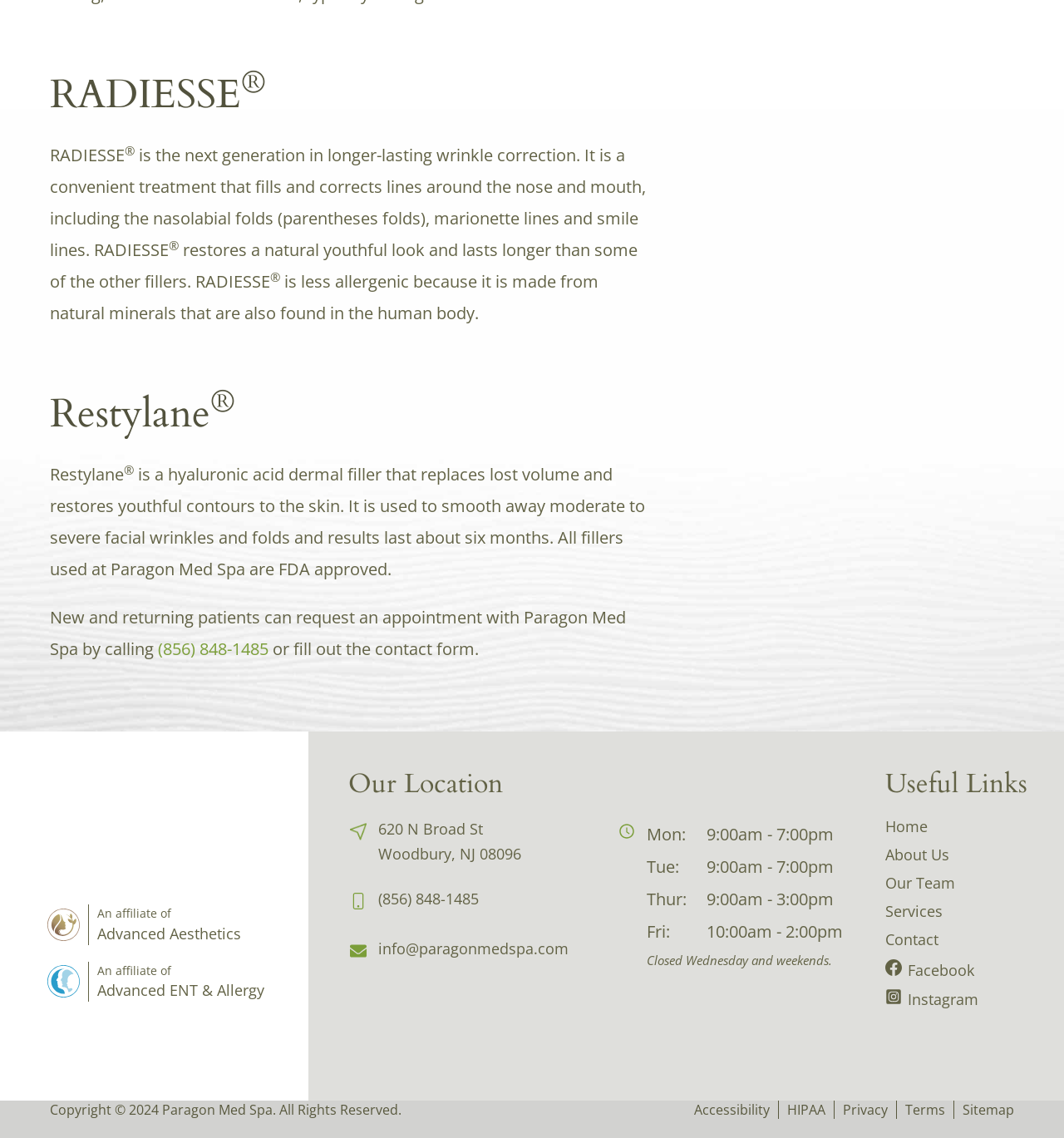What is the address of Paragon Med Spa?
Analyze the screenshot and provide a detailed answer to the question.

The address is mentioned in the link '620 N Broad St Woodbury, NJ 08096' under the 'Our Location' heading.